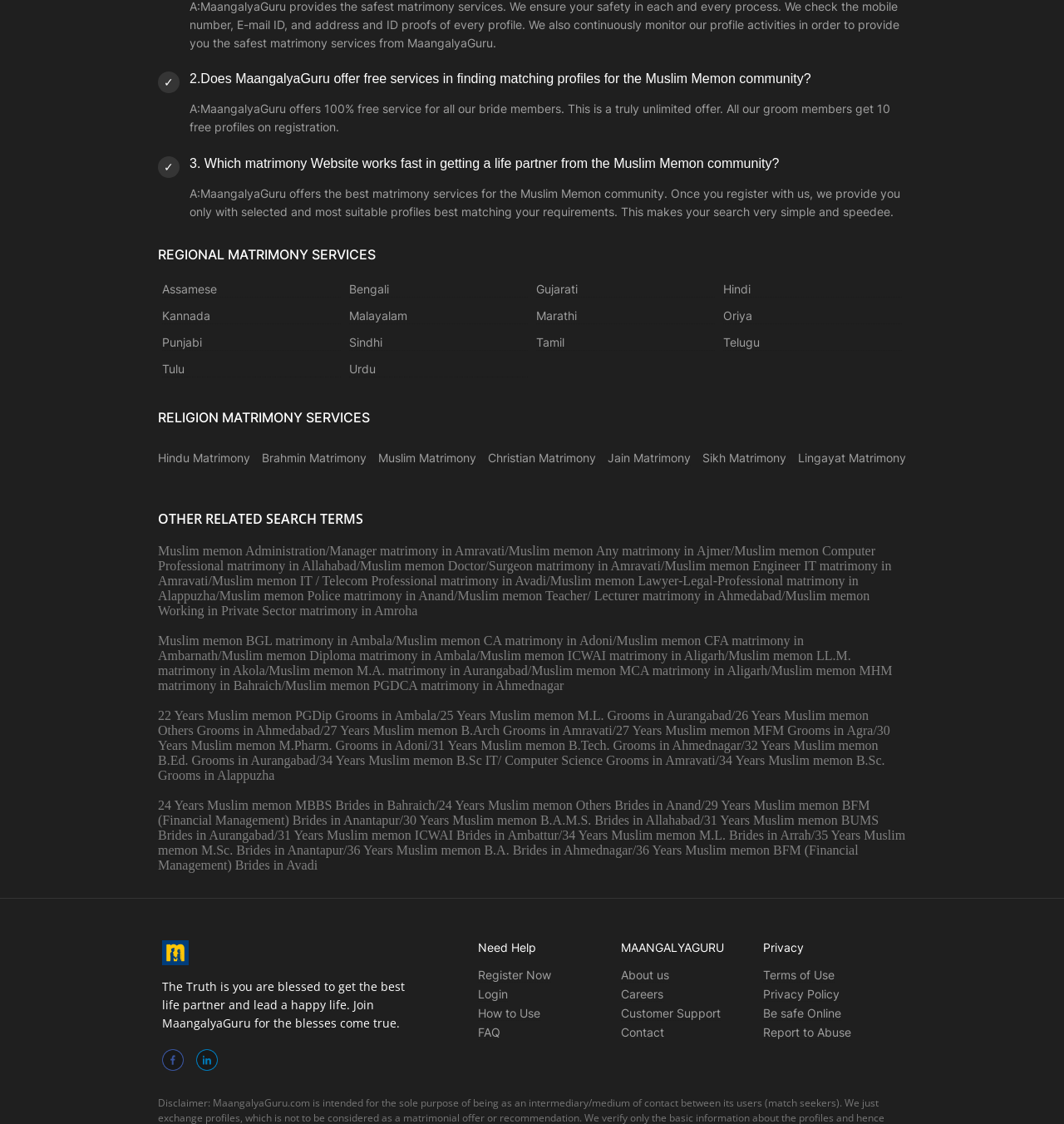Please identify the bounding box coordinates of where to click in order to follow the instruction: "Click on the 'Register Now' button".

[0.449, 0.861, 0.518, 0.874]